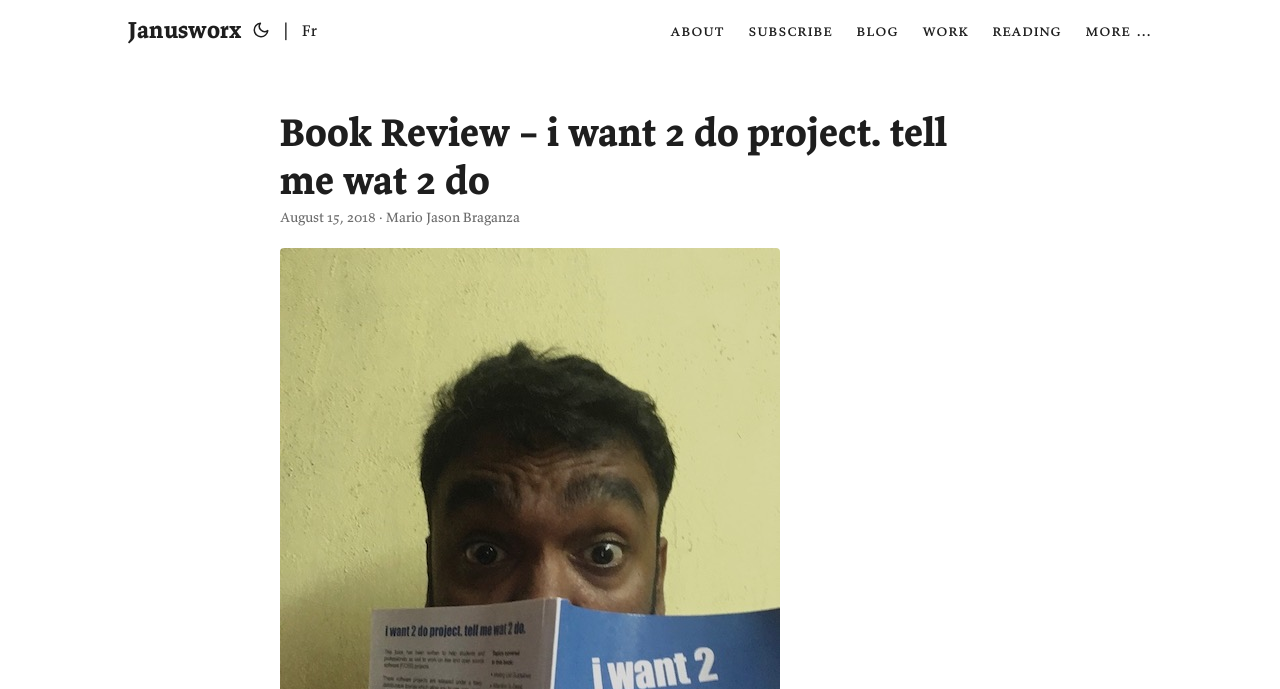Identify the bounding box coordinates for the element you need to click to achieve the following task: "go to Janusworx homepage". Provide the bounding box coordinates as four float numbers between 0 and 1, in the form [left, top, right, bottom].

[0.1, 0.0, 0.188, 0.087]